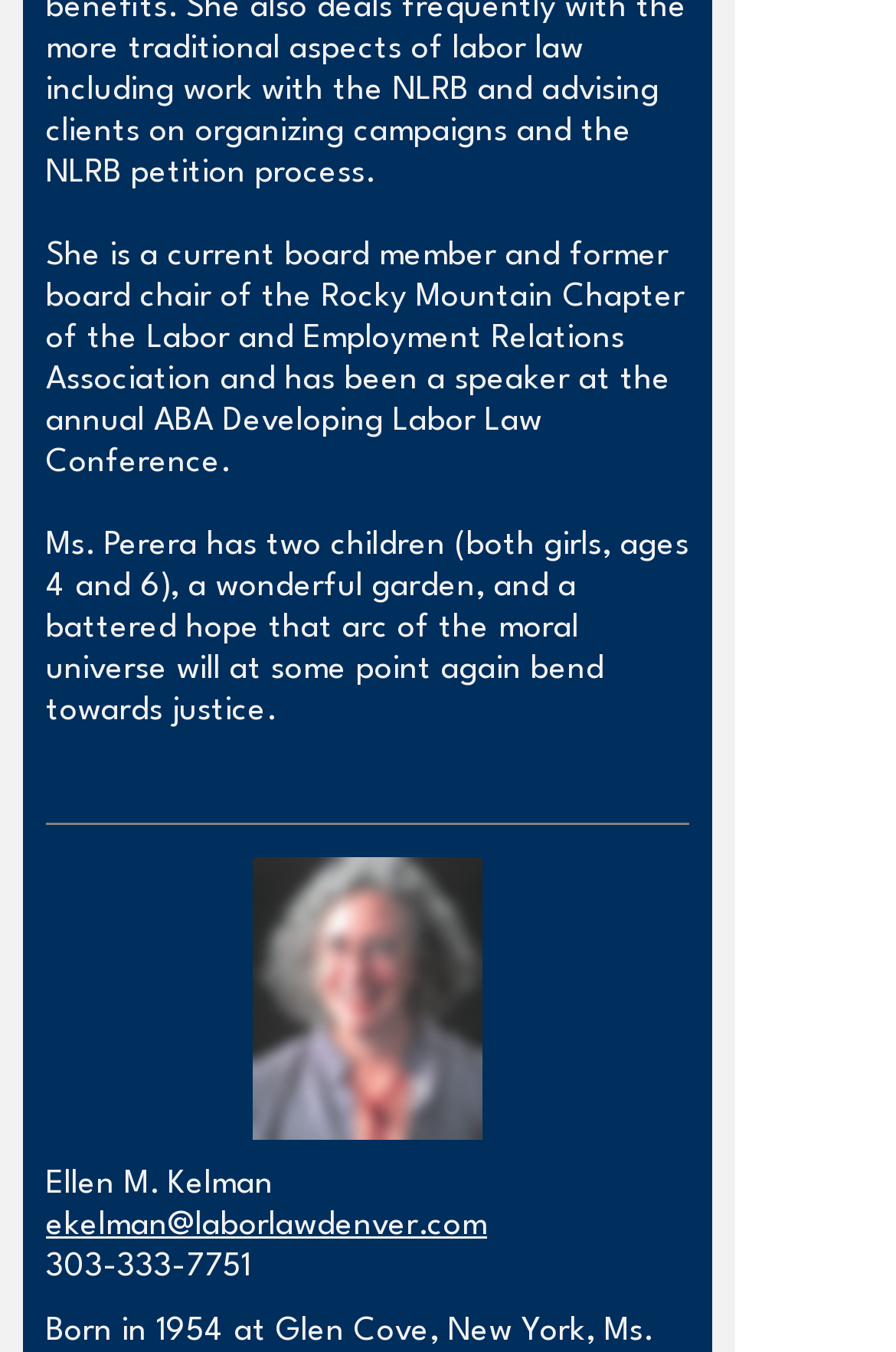Given the following UI element description: "303-333-7751", find the bounding box coordinates in the webpage screenshot.

[0.051, 0.925, 0.279, 0.949]